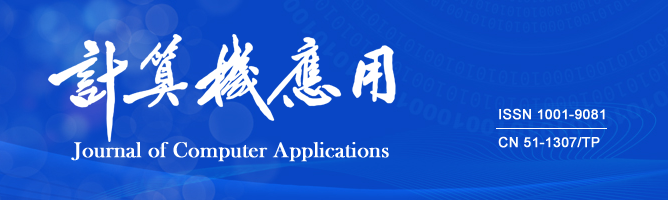Use one word or a short phrase to answer the question provided: 
What is the ISSN number of the journal?

1001-9081